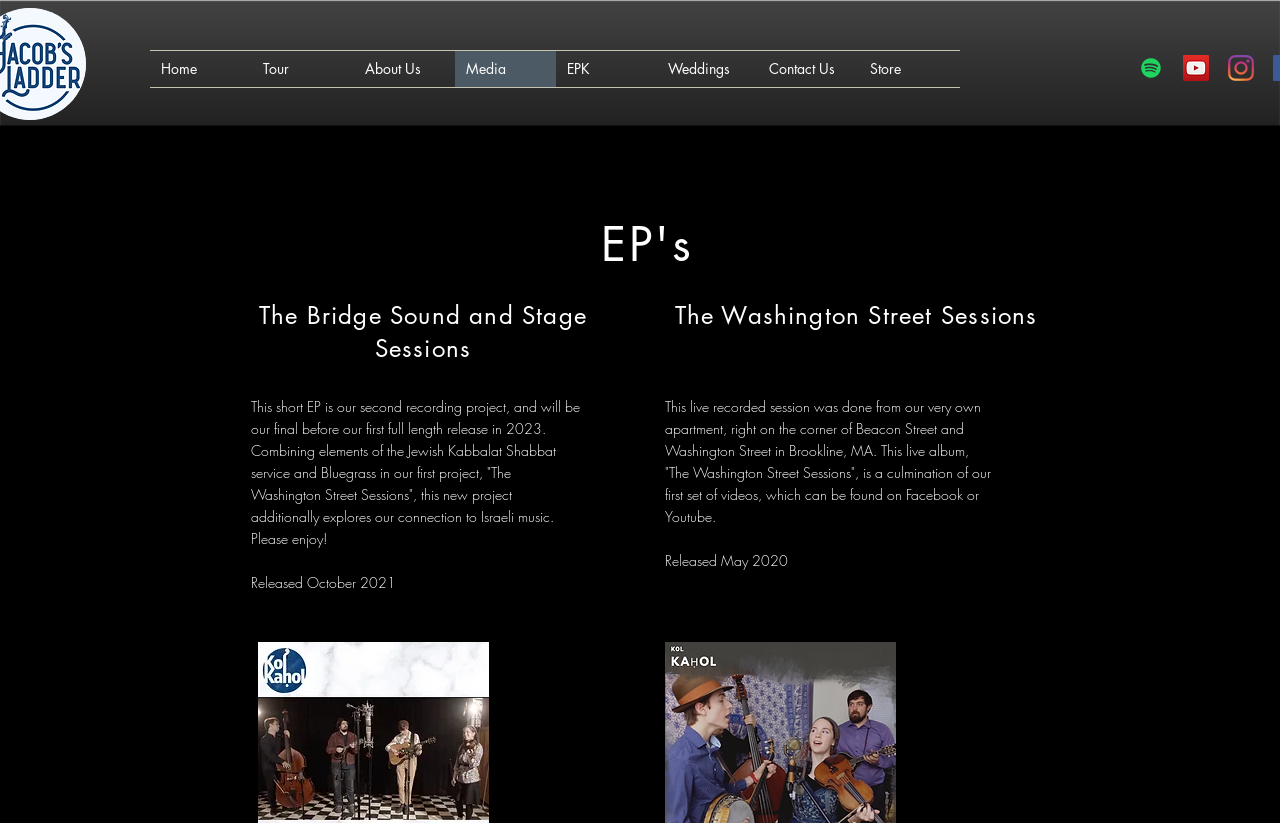Locate the bounding box coordinates of the clickable region to complete the following instruction: "go to home page."

[0.117, 0.062, 0.197, 0.106]